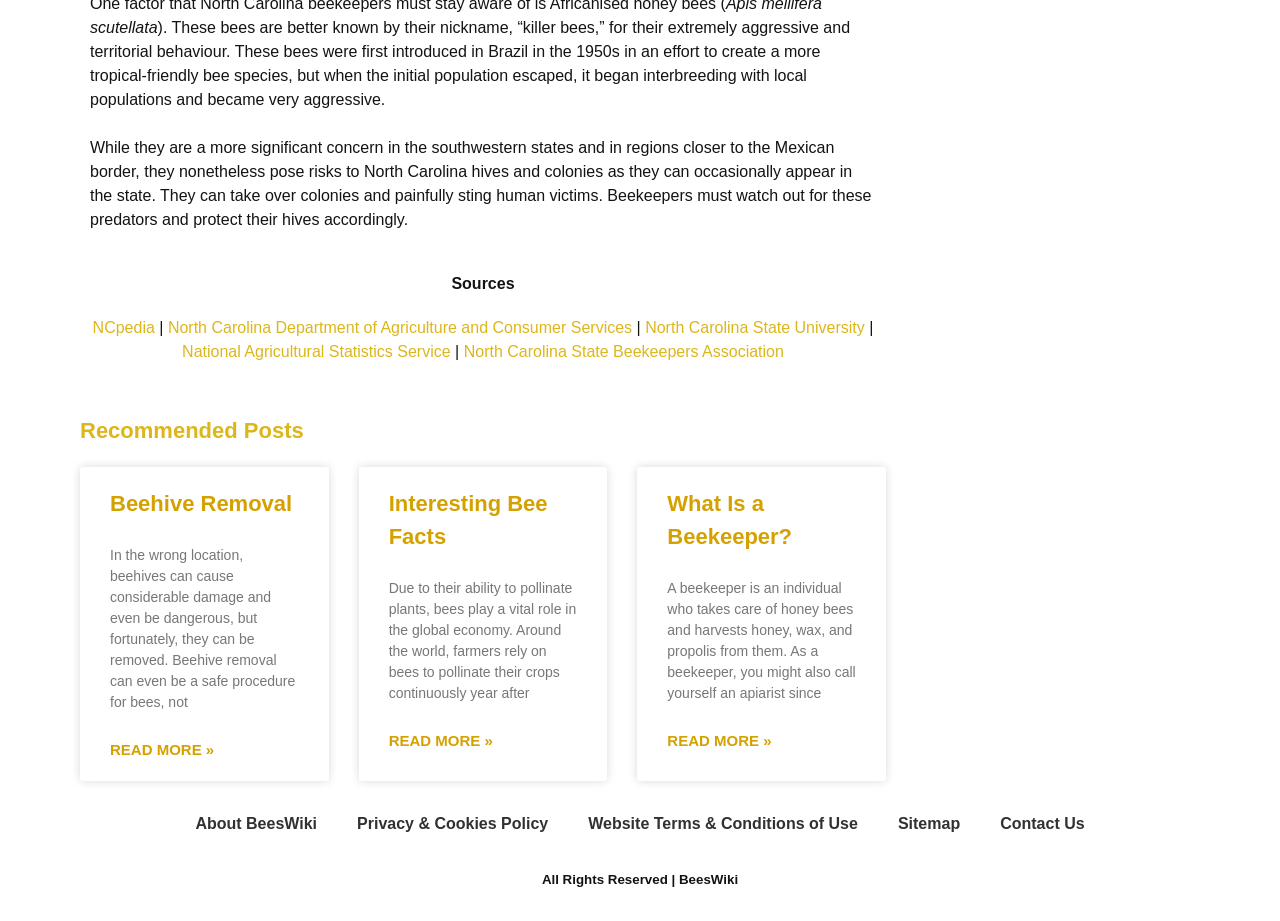What is the name of the website?
Please respond to the question with a detailed and well-explained answer.

The website's name 'BeesWiki' is mentioned at the bottom of the webpage, along with the copyright information 'All Rights Reserved | BeesWiki'.